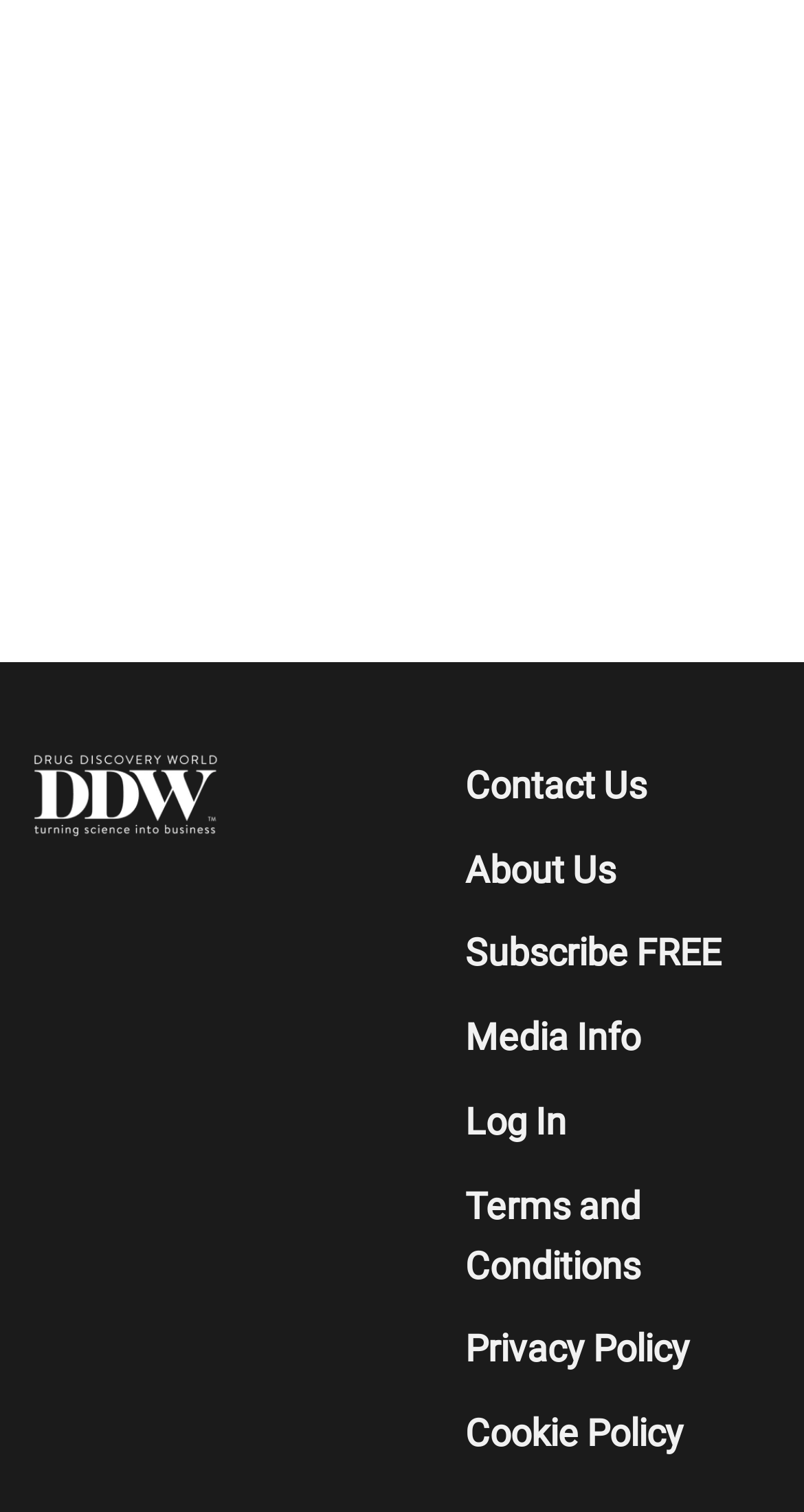Please specify the bounding box coordinates of the area that should be clicked to accomplish the following instruction: "Log in to the account". The coordinates should consist of four float numbers between 0 and 1, i.e., [left, top, right, bottom].

[0.578, 0.715, 0.704, 0.77]